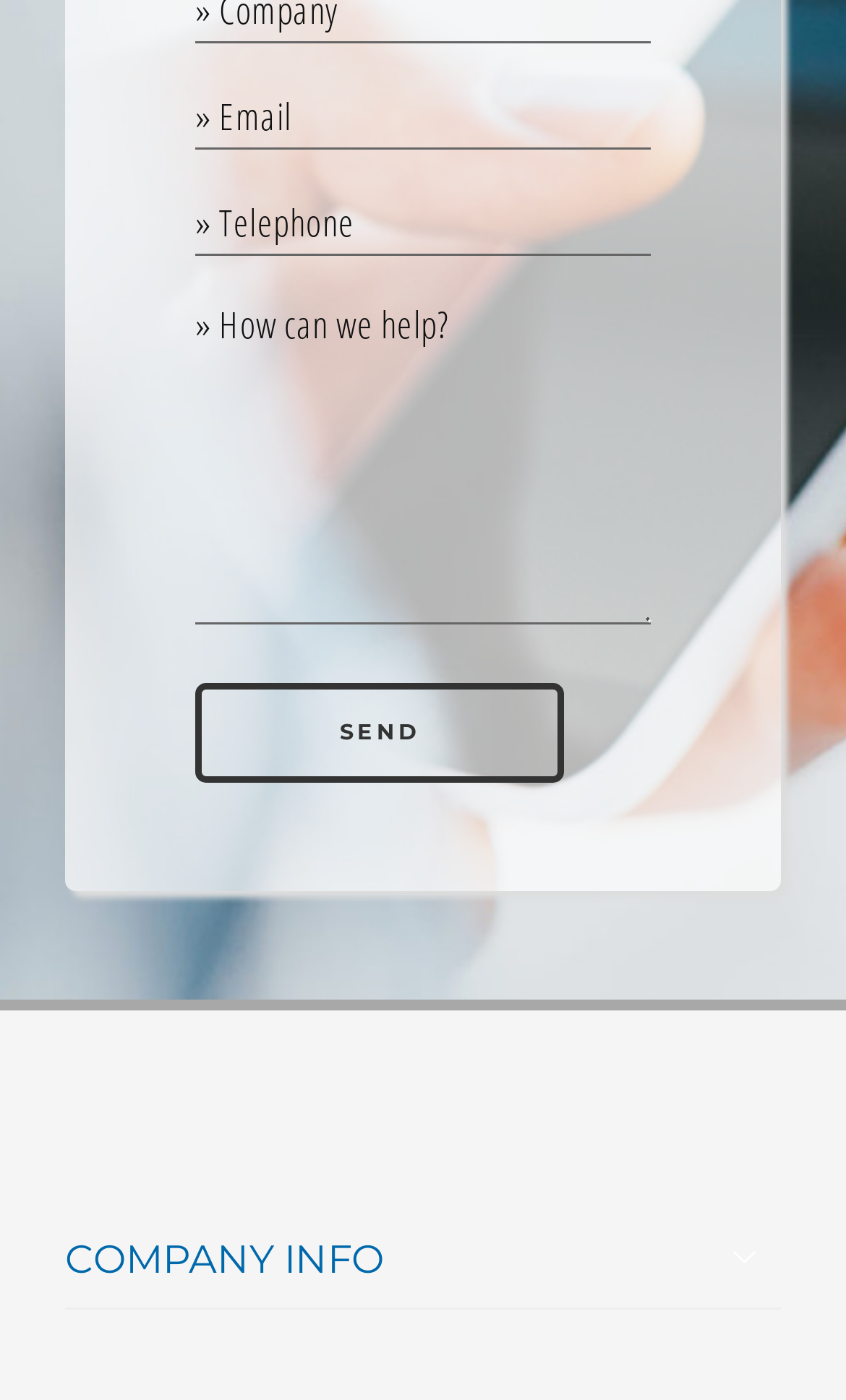What is the function of the '» How can we help?' textbox?
Make sure to answer the question with a detailed and comprehensive explanation.

The '» How can we help?' textbox is a required field, indicating that it is a crucial part of the form. Its location below the 'Email' and 'Telephone' textboxes suggests that it is used to enter a query or message that the user wants to send to the company.